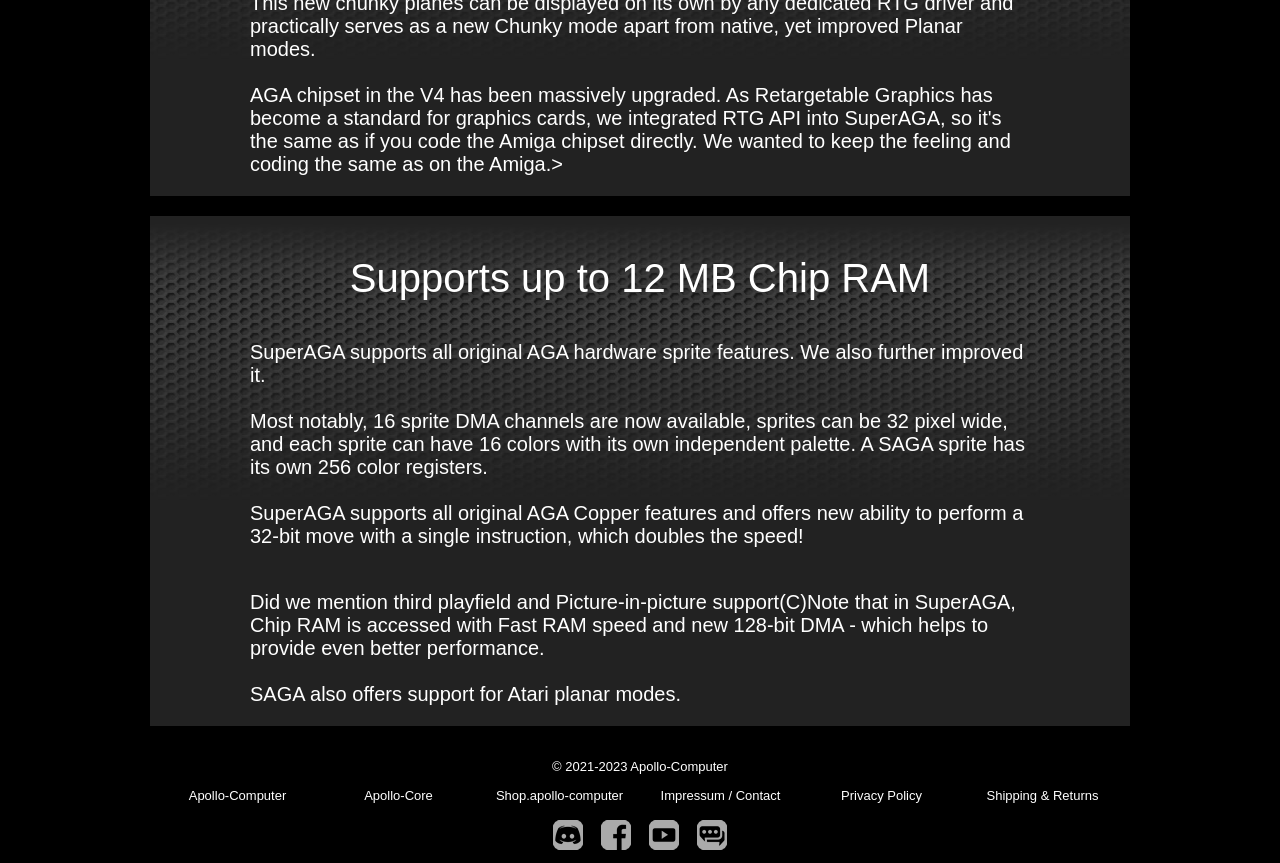Locate the coordinates of the bounding box for the clickable region that fulfills this instruction: "Click on the Facebook link".

[0.507, 0.95, 0.53, 0.985]